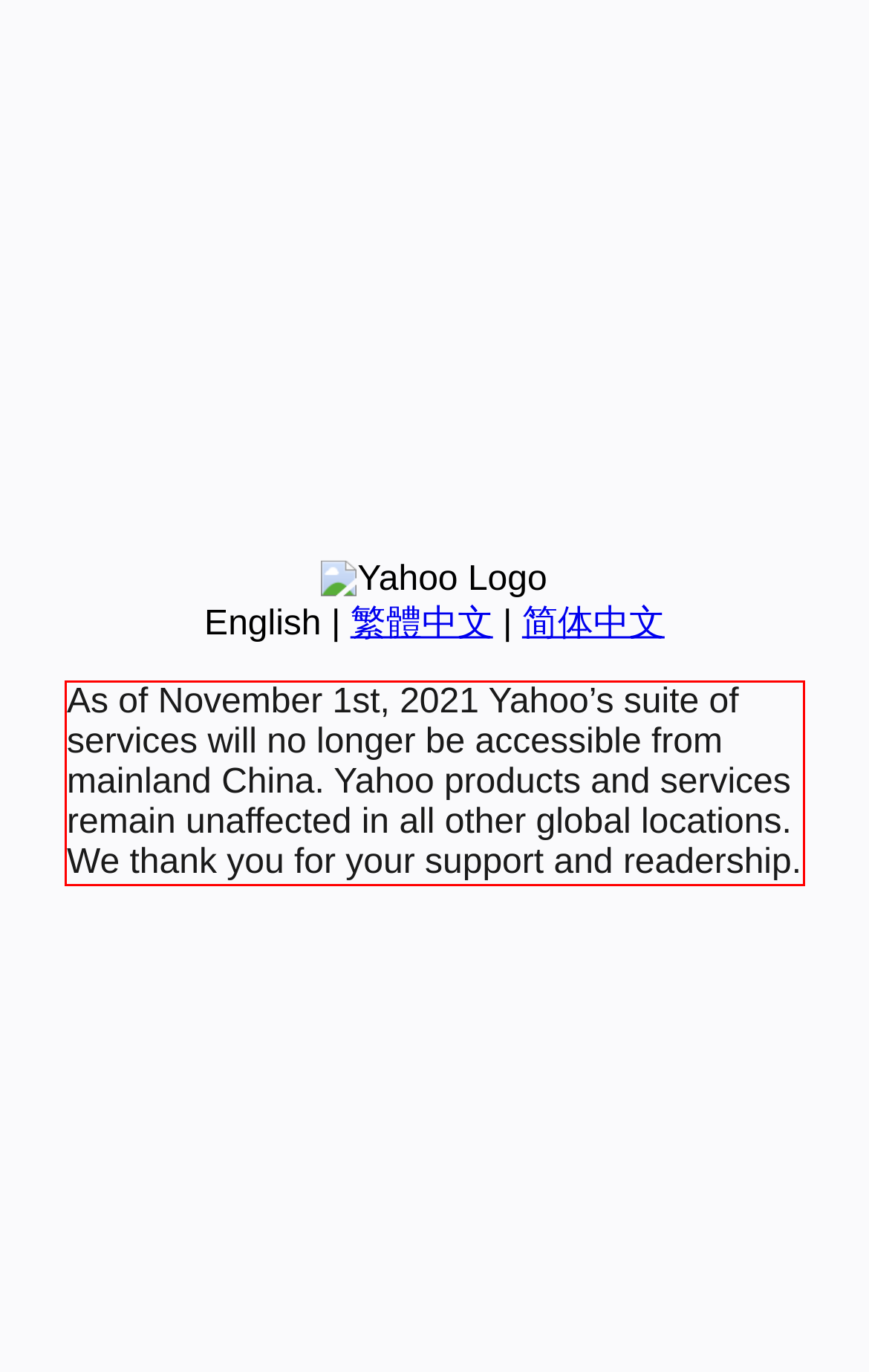Perform OCR on the text inside the red-bordered box in the provided screenshot and output the content.

As of November 1st, 2021 Yahoo’s suite of services will no longer be accessible from mainland China. Yahoo products and services remain unaffected in all other global locations. We thank you for your support and readership.